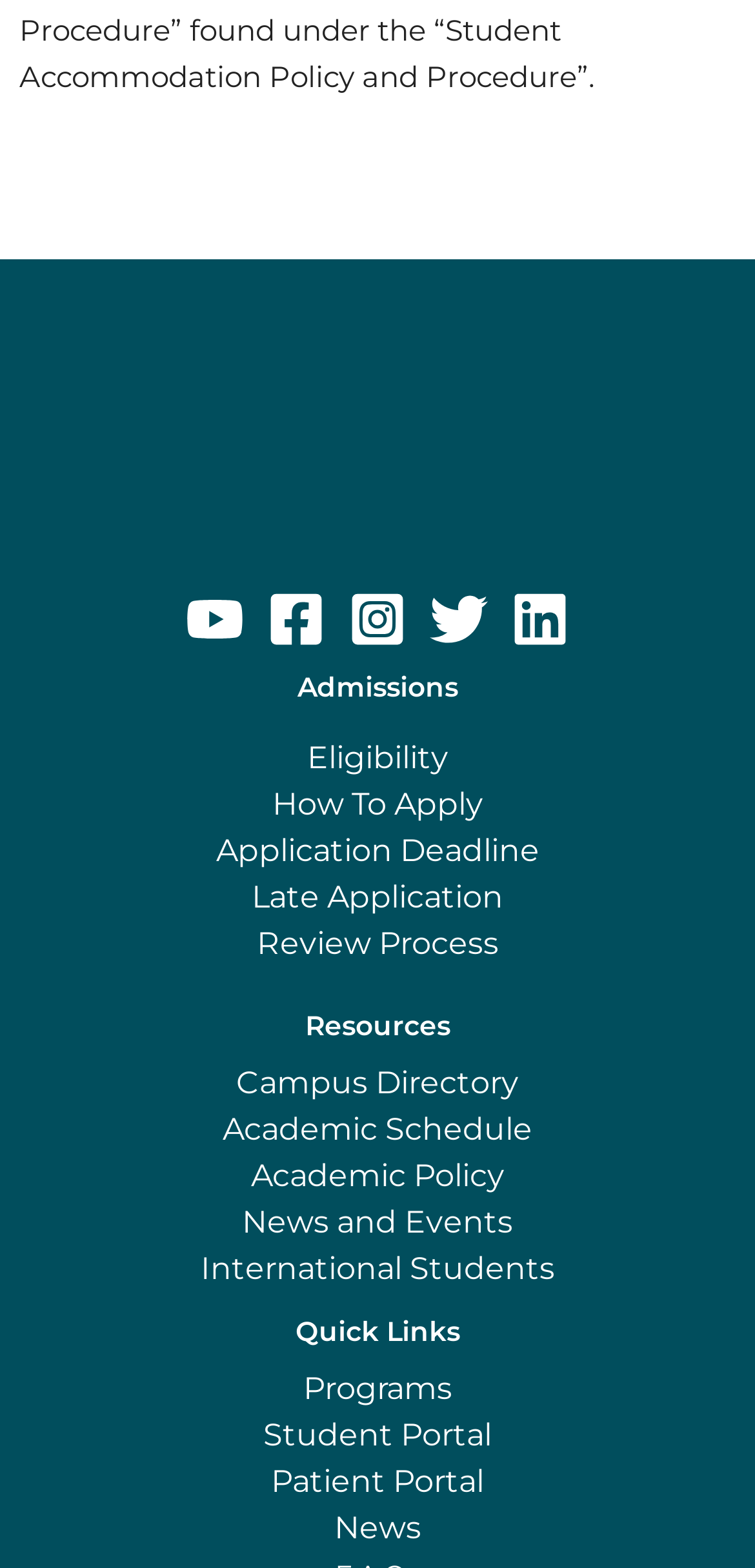Answer the question below with a single word or a brief phrase: 
How many social media links are there?

5